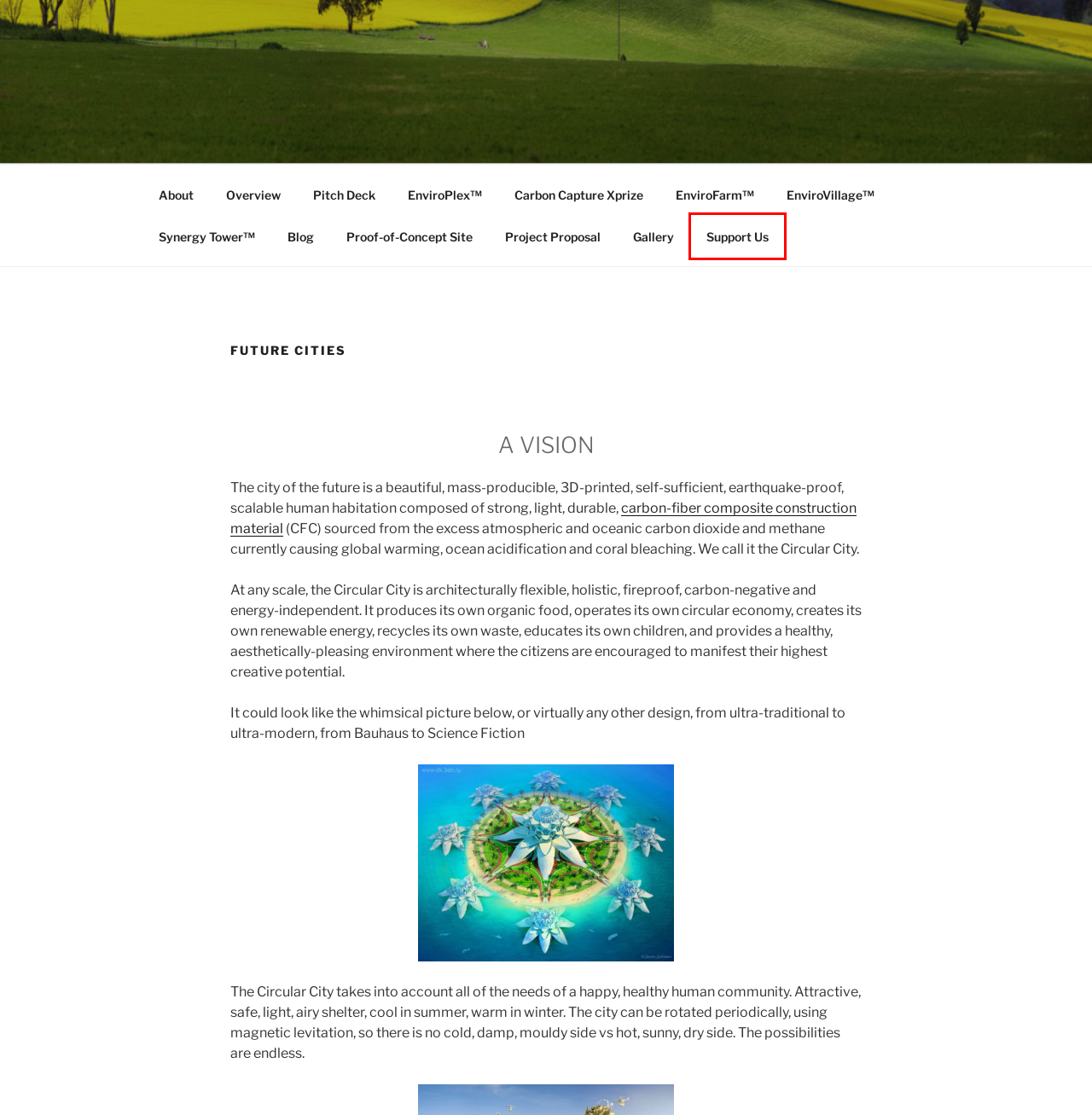Look at the screenshot of the webpage and find the element within the red bounding box. Choose the webpage description that best fits the new webpage that will appear after clicking the element. Here are the candidates:
A. Proof-of-Concept Site – SACRED EARTH ENTERPRISES
B. Synergy Tower™ – SACRED EARTH ENTERPRISES
C. Overview – SACRED EARTH ENTERPRISES
D. Gallery – SACRED EARTH ENTERPRISES
E. Pitch Deck – SACRED EARTH ENTERPRISES
F. EnviroVillage™ – SACRED EARTH ENTERPRISES
G. Support Us – SACRED EARTH ENTERPRISES
H. Project Proposal – SACRED EARTH ENTERPRISES

G